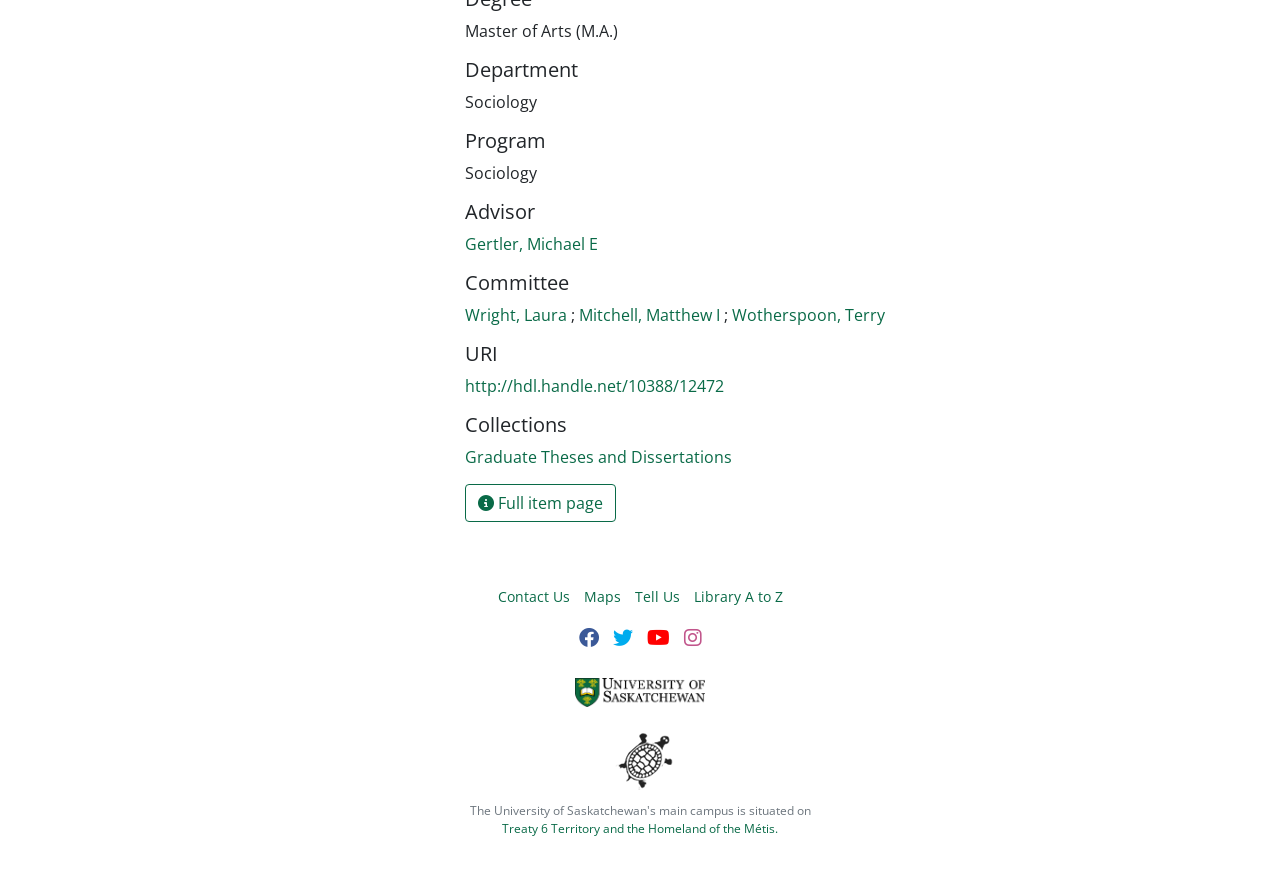Show the bounding box coordinates for the element that needs to be clicked to execute the following instruction: "Contact Us". Provide the coordinates in the form of four float numbers between 0 and 1, i.e., [left, top, right, bottom].

[0.389, 0.673, 0.445, 0.697]